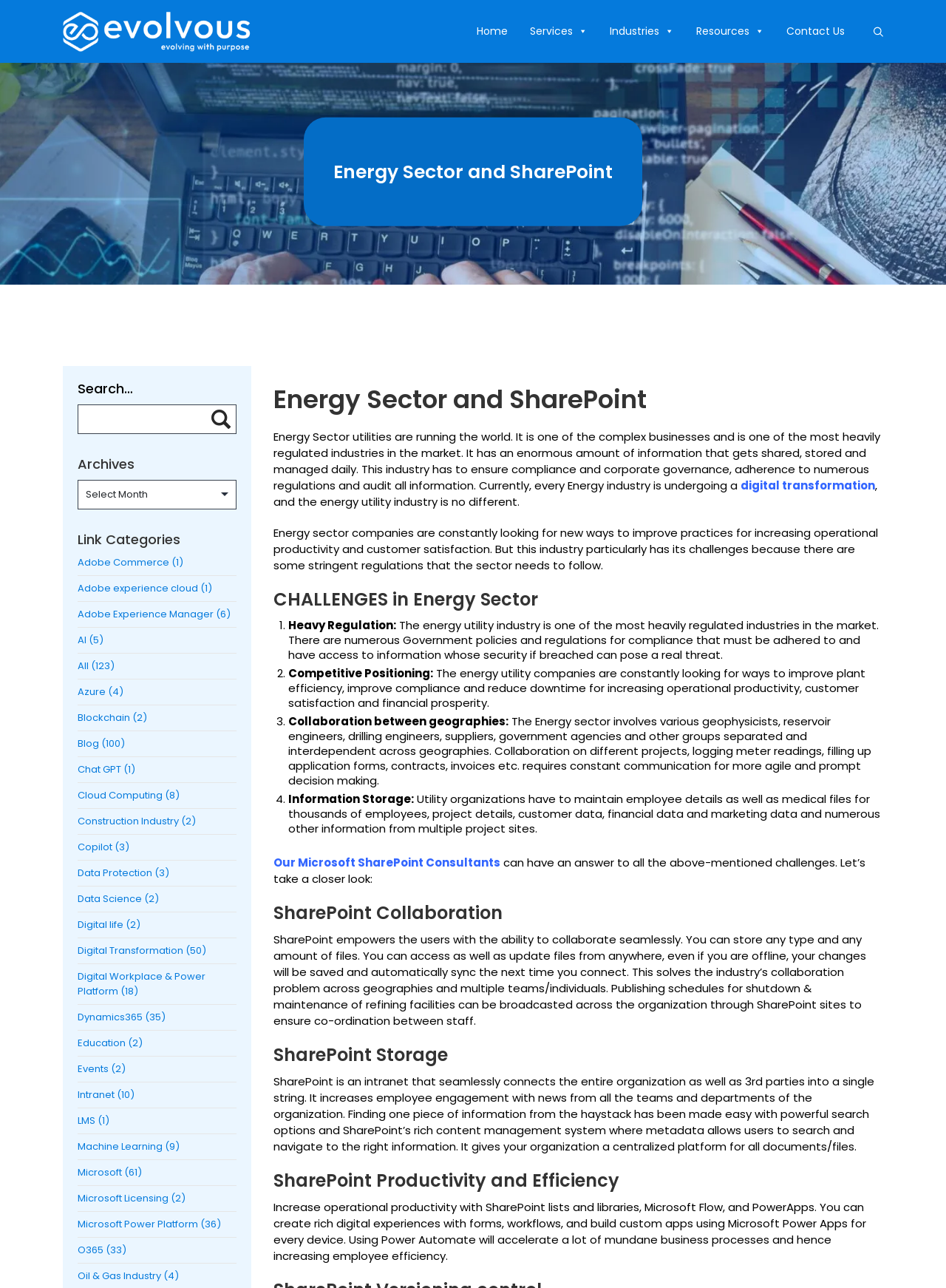Generate the text content of the main heading of the webpage.

Energy Sector and SharePoint